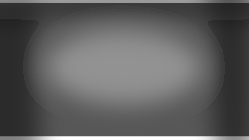Give a one-word or one-phrase response to the question: 
What is the main subject of the image?

Roku channels